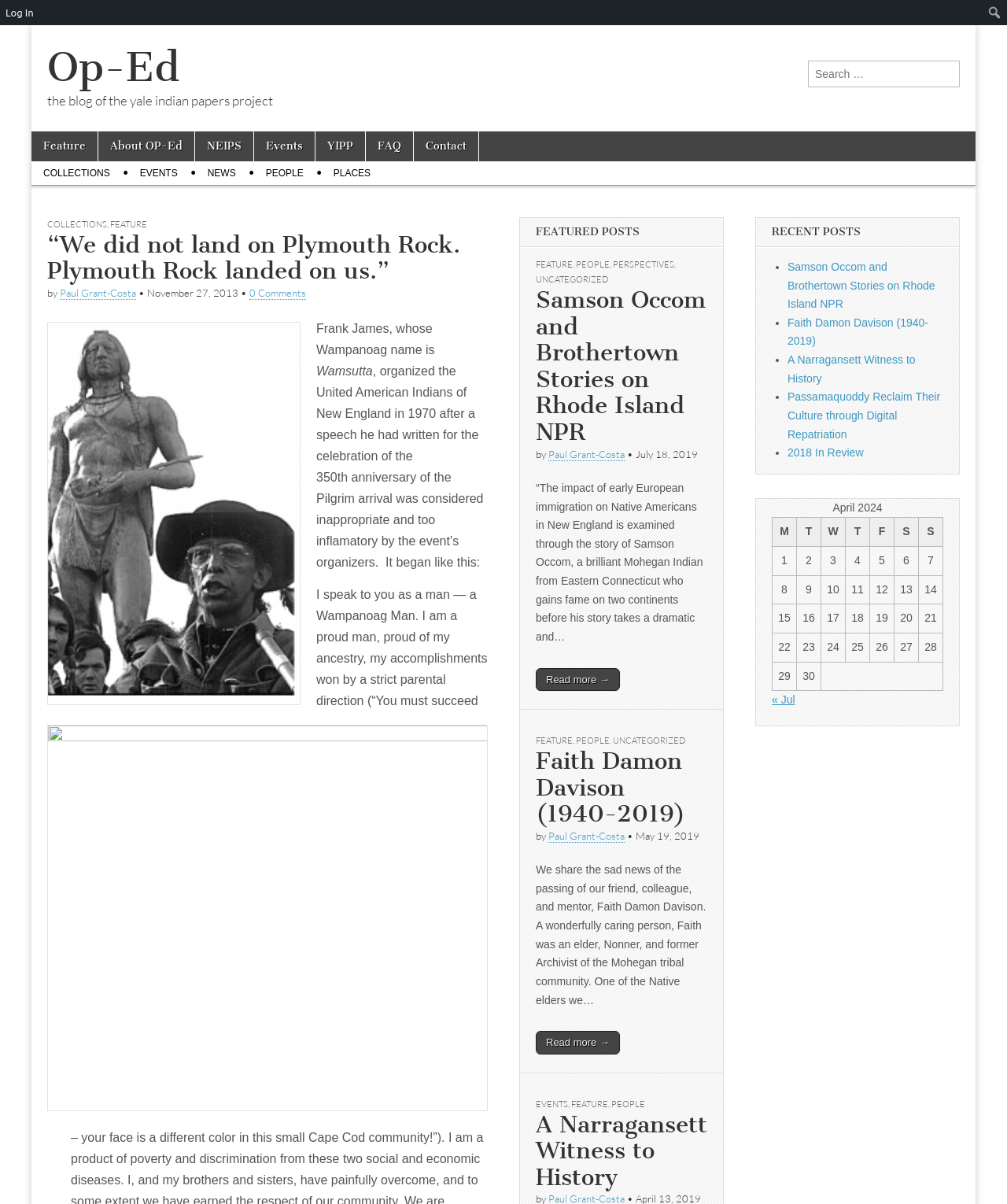Summarize the contents and layout of the webpage in detail.

This webpage is an Op-Ed blog from the Yale Indian Papers Project. At the top, there is a heading that reads "“We did not land on Plymouth Rock. Plymouth Rock landed on us.”" followed by a subheading "the blog of the yale indian papers project". Below this, there is a search bar with a label "Search for:".

To the left of the search bar, there is a main menu with links to "Feature", "About OP-Ed", "NEIPS", "Events", "YIPP", "FAQ", and "Contact". Below this menu, there is a sub-menu with links to "COLLECTIONS", "EVENTS", "NEWS", "PEOPLE", and "PLACES".

The main content of the page is divided into two sections. The first section has a heading "FEATURED POSTS" and features three articles. The first article has a heading "“We did not land on Plymouth Rock. Plymouth Rock landed on us.”" and is written by Paul Grant-Costa. The article discusses Frank James, a Wampanoag Native American who organized the United American Indians of New England in 1970.

The second article has a heading "Samson Occom and Brothertown Stories on Rhode Island NPR" and is also written by Paul Grant-Costa. The article discusses the story of Samson Occom, a Mohegan Indian from Eastern Connecticut.

The third article has a heading "Faith Damon Davison (1940-2019)" and is written by Paul Grant-Costa. The article is a tribute to Faith Damon Davison, a Native American elder and former Archivist of the Mohegan tribal community.

The second section of the main content has a heading "RECENT POSTS" and features a list of four recent posts, including the three articles mentioned above, as well as "A Narragansett Witness to History".